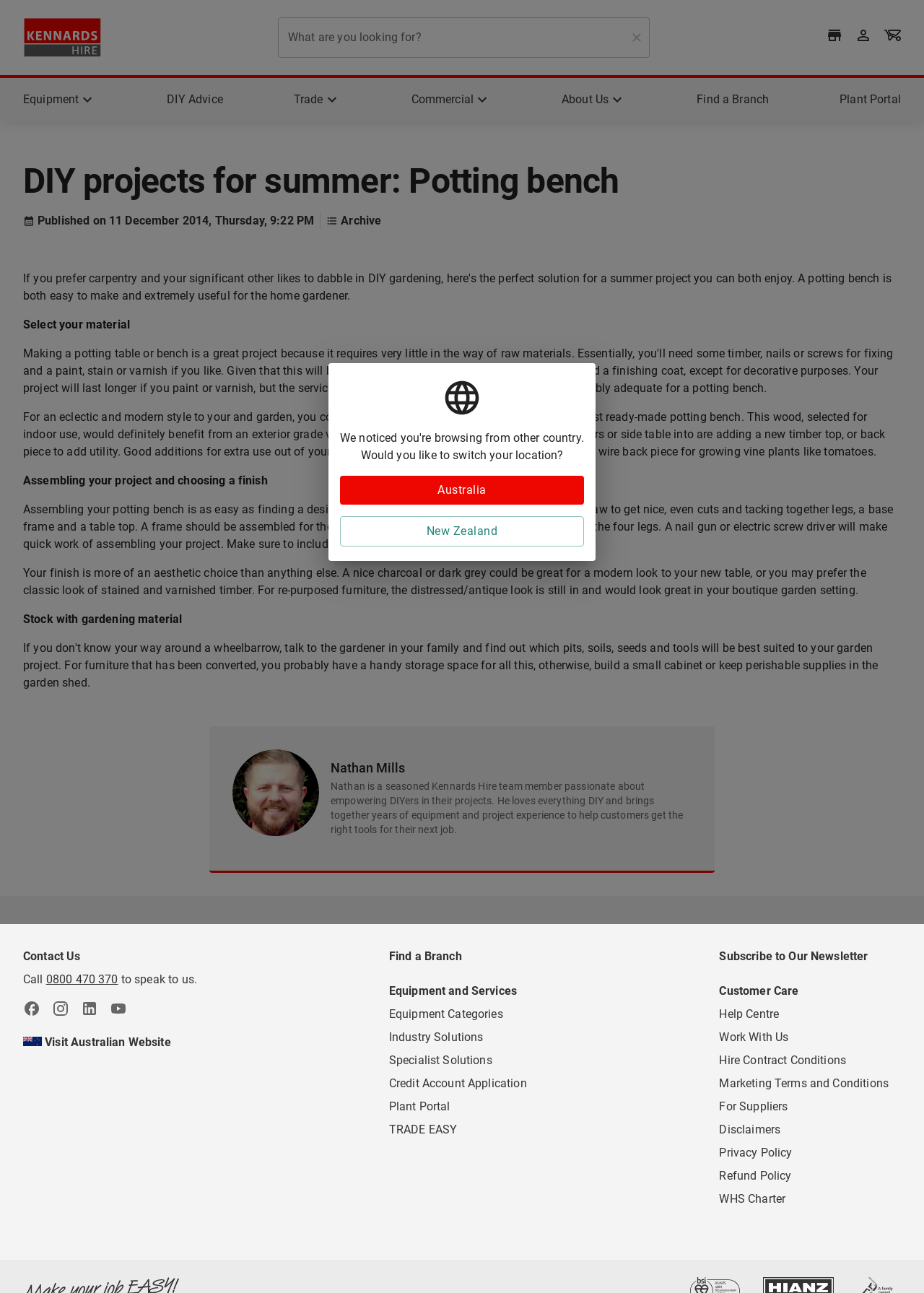Please specify the bounding box coordinates of the clickable region to carry out the following instruction: "Visit DIY Advice page". The coordinates should be four float numbers between 0 and 1, in the format [left, top, right, bottom].

[0.181, 0.07, 0.241, 0.084]